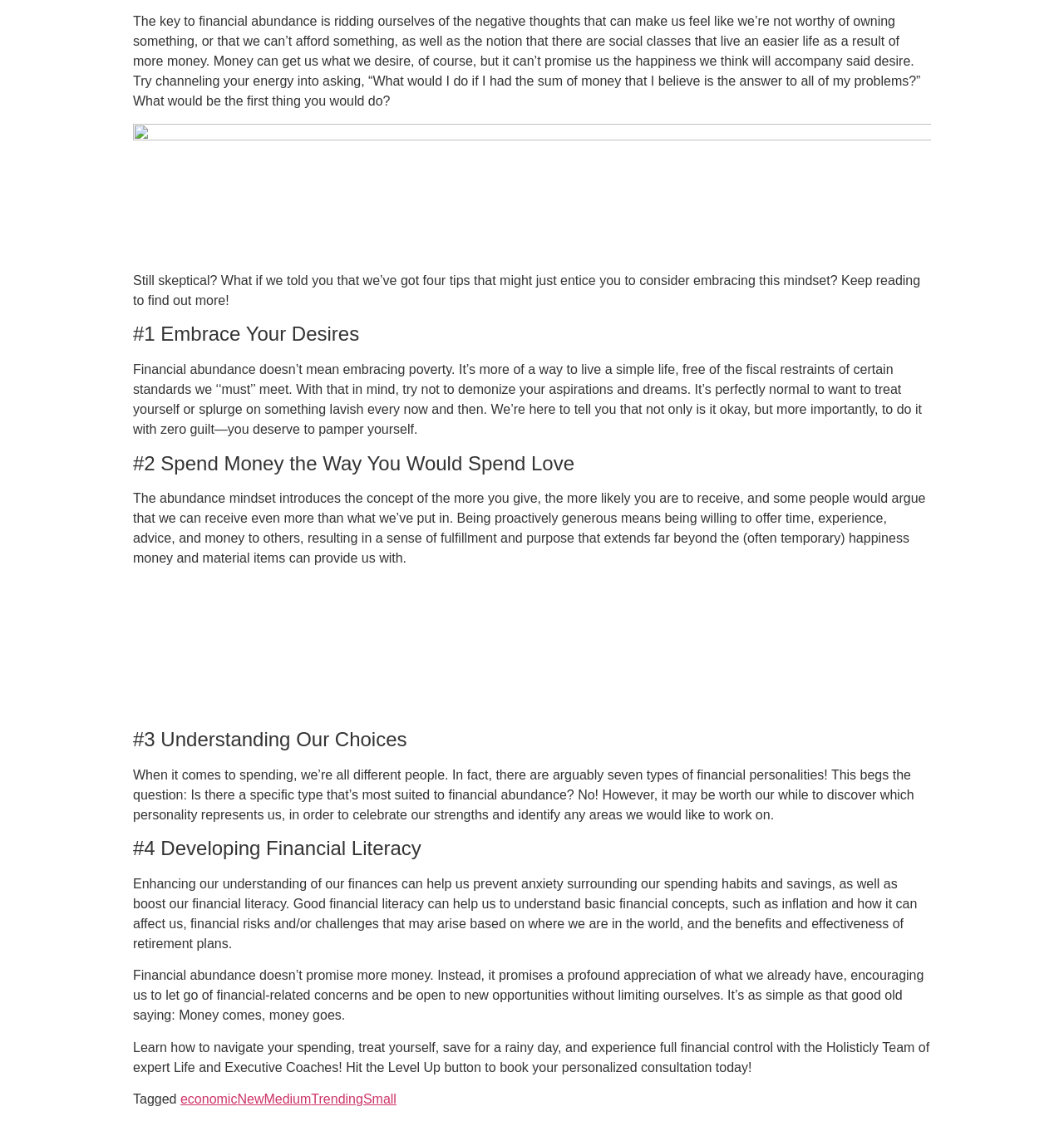Predict the bounding box of the UI element that fits this description: "title="Follow us in Twitter"".

None